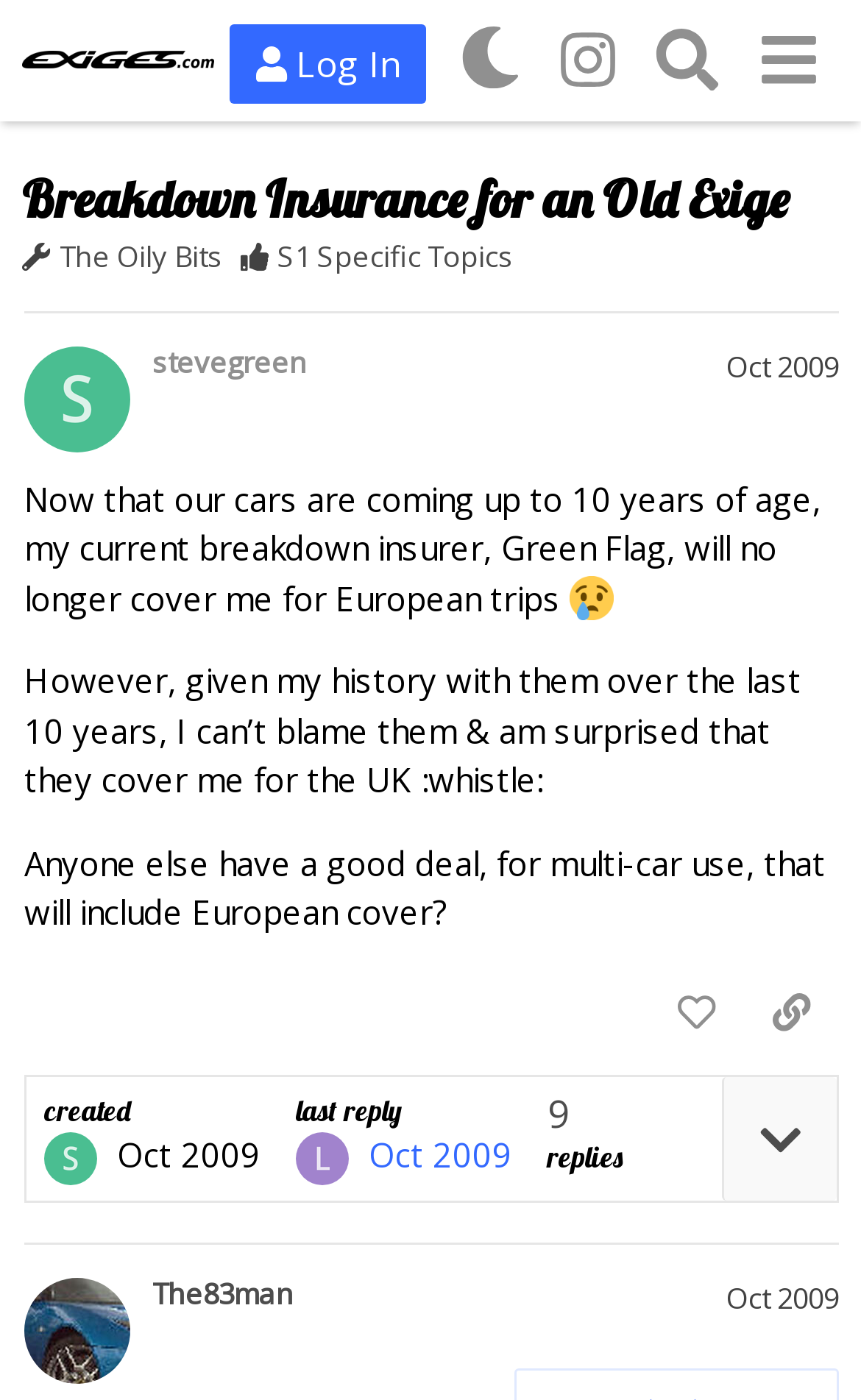How many replies are there to the post?
Answer the question in a detailed and comprehensive manner.

The number of replies to the post can be determined by looking at the text 'replies' and the presence of another heading 'The83man Oct 2009' which indicates that there is one reply to the post.